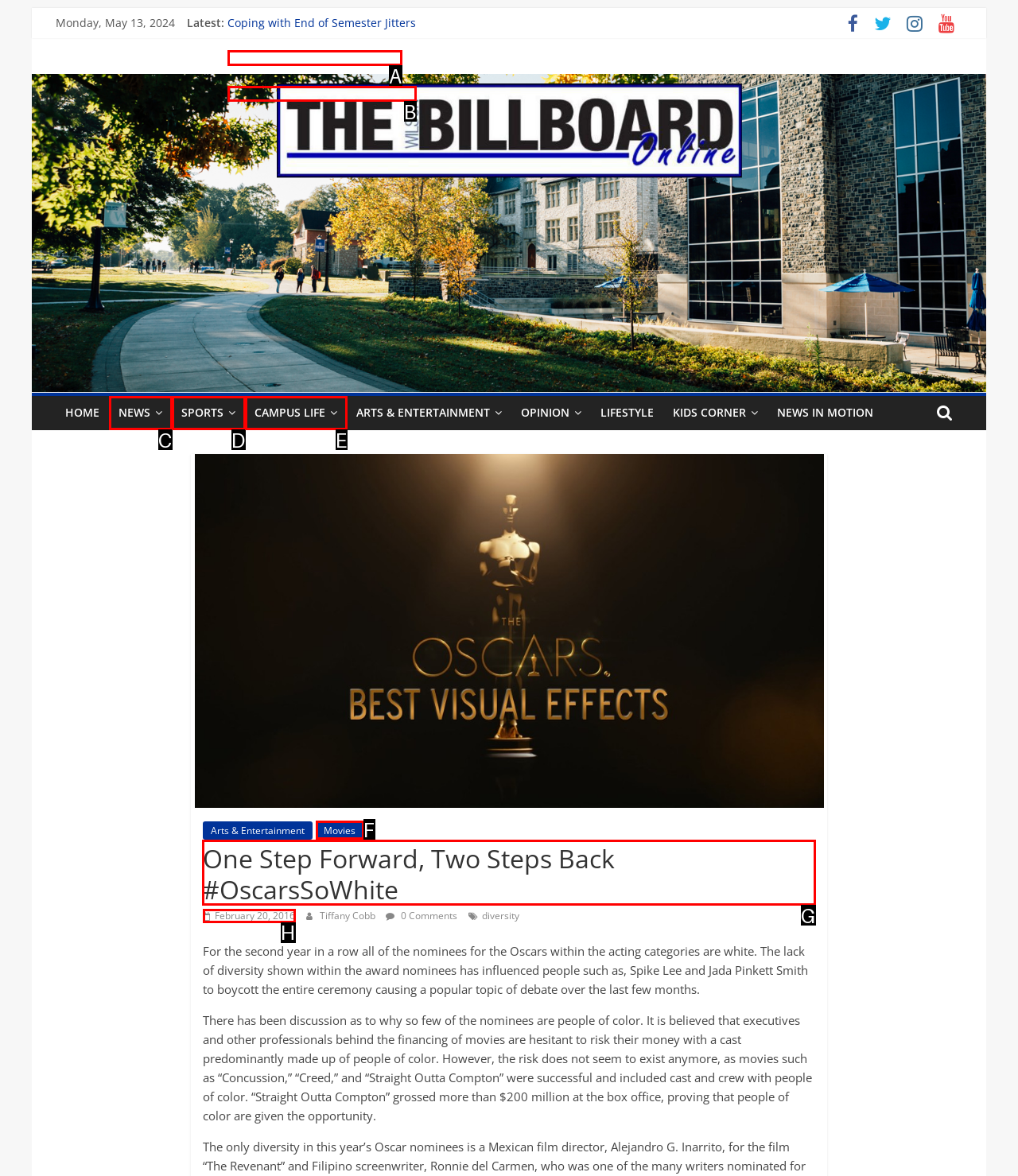Identify the correct option to click in order to complete this task: Read the article 'One Step Forward, Two Steps Back #OscarsSoWhite'
Answer with the letter of the chosen option directly.

G